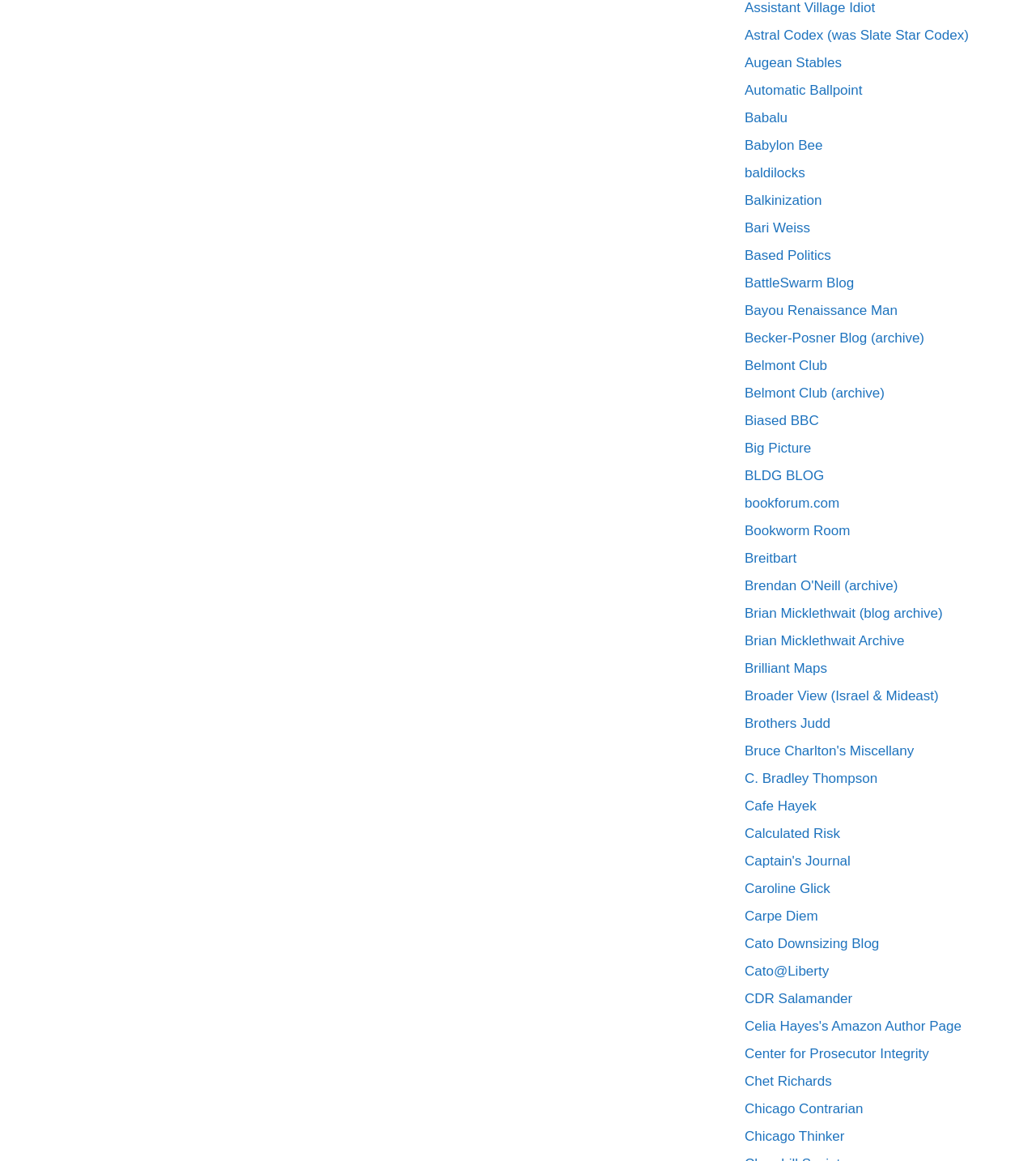Locate the bounding box coordinates of the element that should be clicked to fulfill the instruction: "explore Automatic Ballpoint".

[0.719, 0.071, 0.832, 0.084]